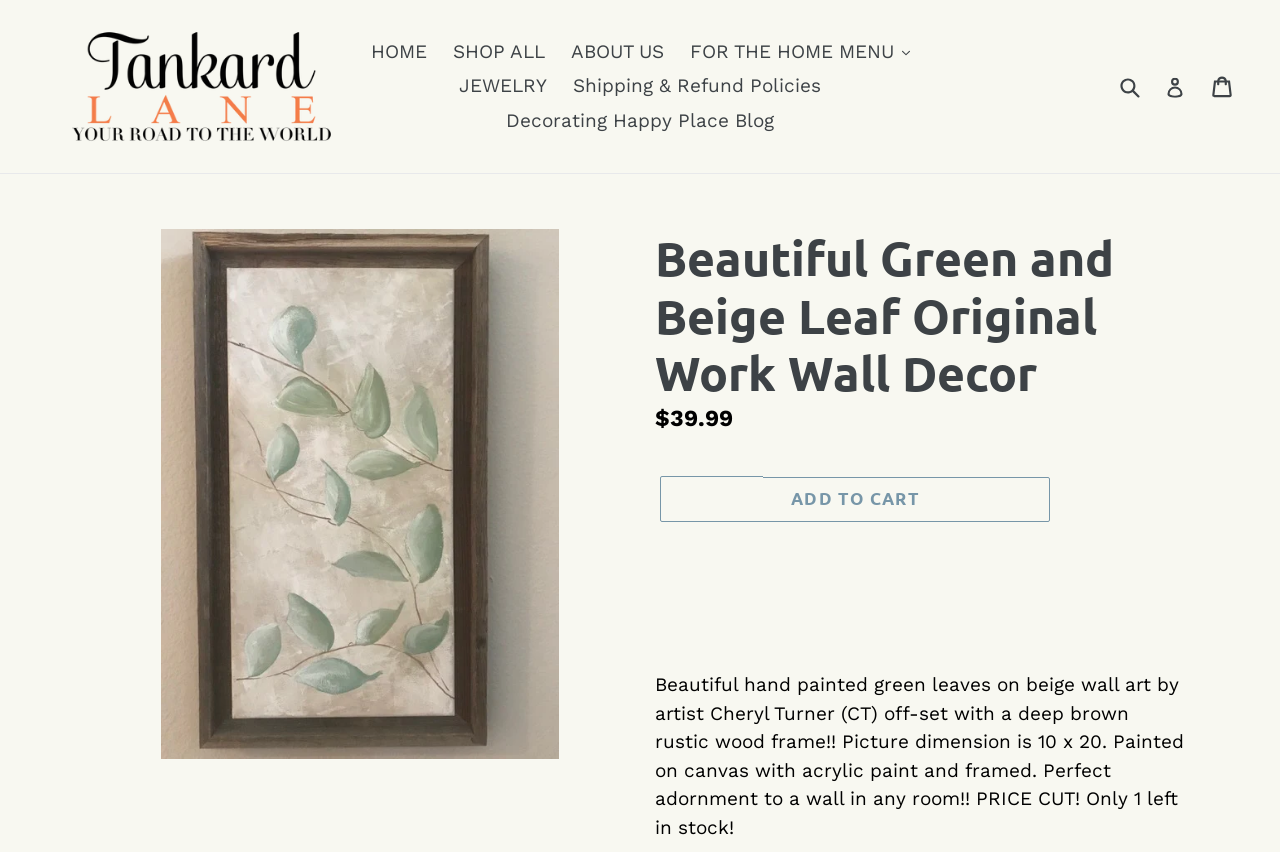Please determine the heading text of this webpage.

Beautiful Green and Beige Leaf Original Work Wall Decor